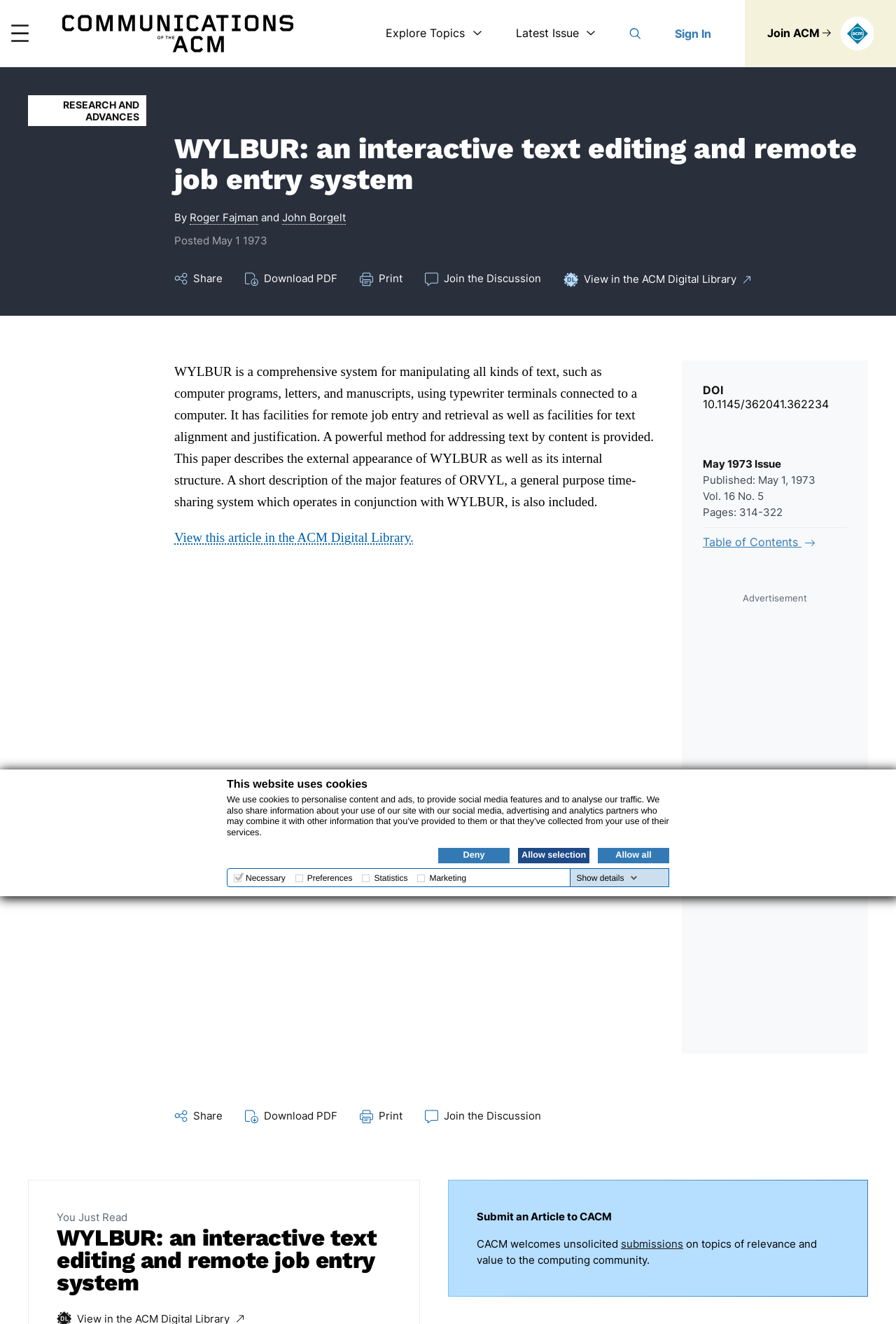Who are the authors of the article?
Look at the image and provide a short answer using one word or a phrase.

Roger Fajman and John Borgelt